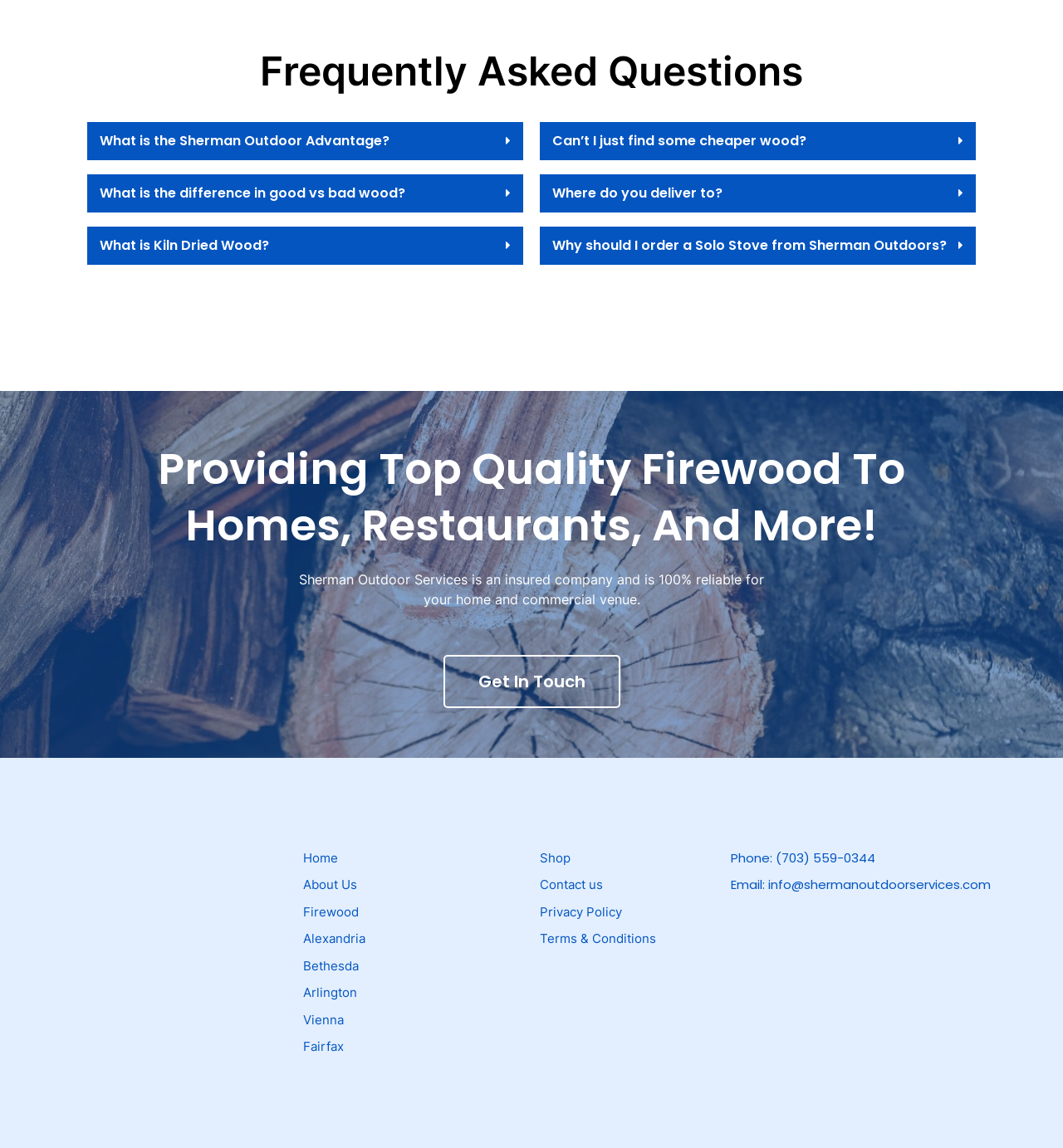Find the bounding box coordinates of the area to click in order to follow the instruction: "Click on 'Aram Bible Pronunciation'".

None